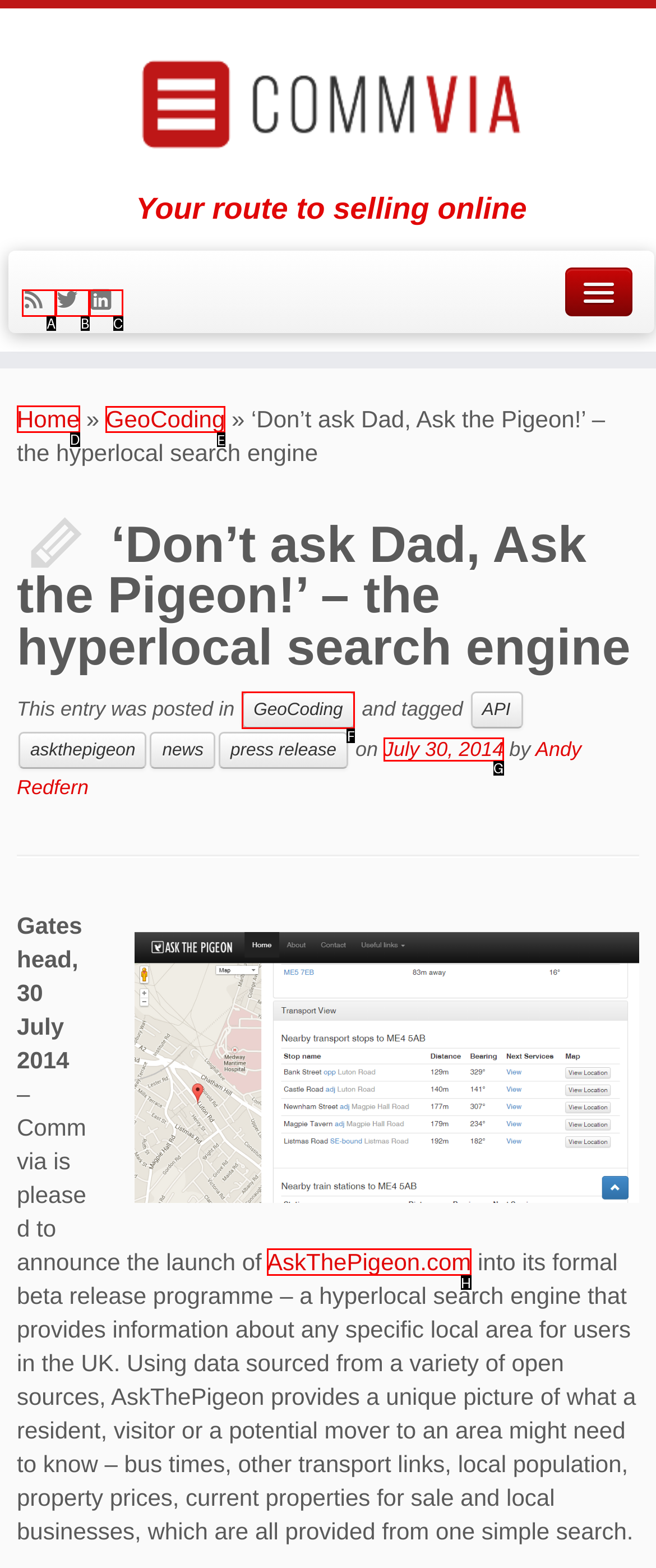Tell me which one HTML element I should click to complete the following instruction: Click the 'GeoCoding' link
Answer with the option's letter from the given choices directly.

E